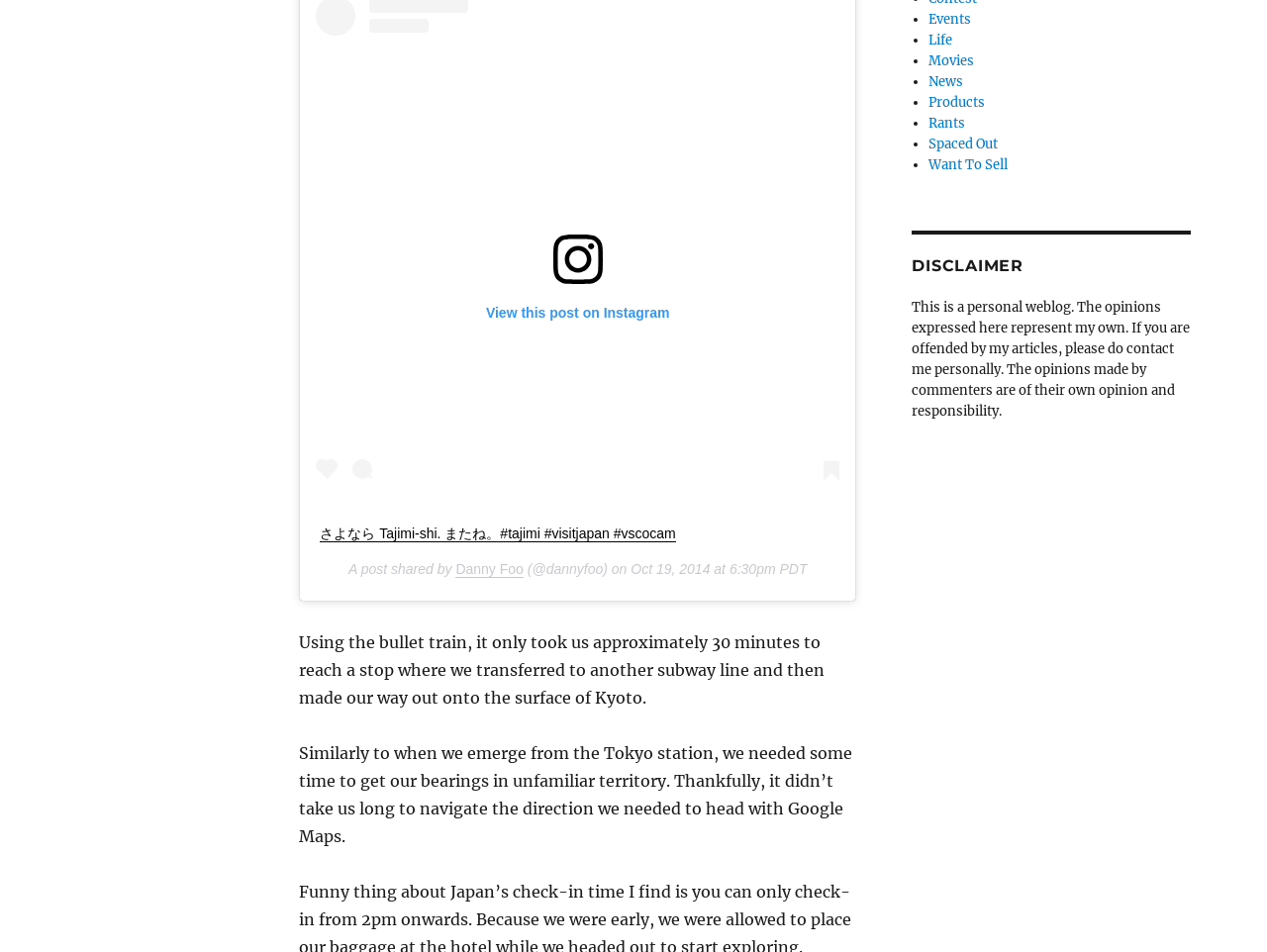Refer to the element description Spaced Out and identify the corresponding bounding box in the screenshot. Format the coordinates as (top-left x, top-left y, bottom-right x, bottom-right y) with values in the range of 0 to 1.

[0.733, 0.142, 0.787, 0.16]